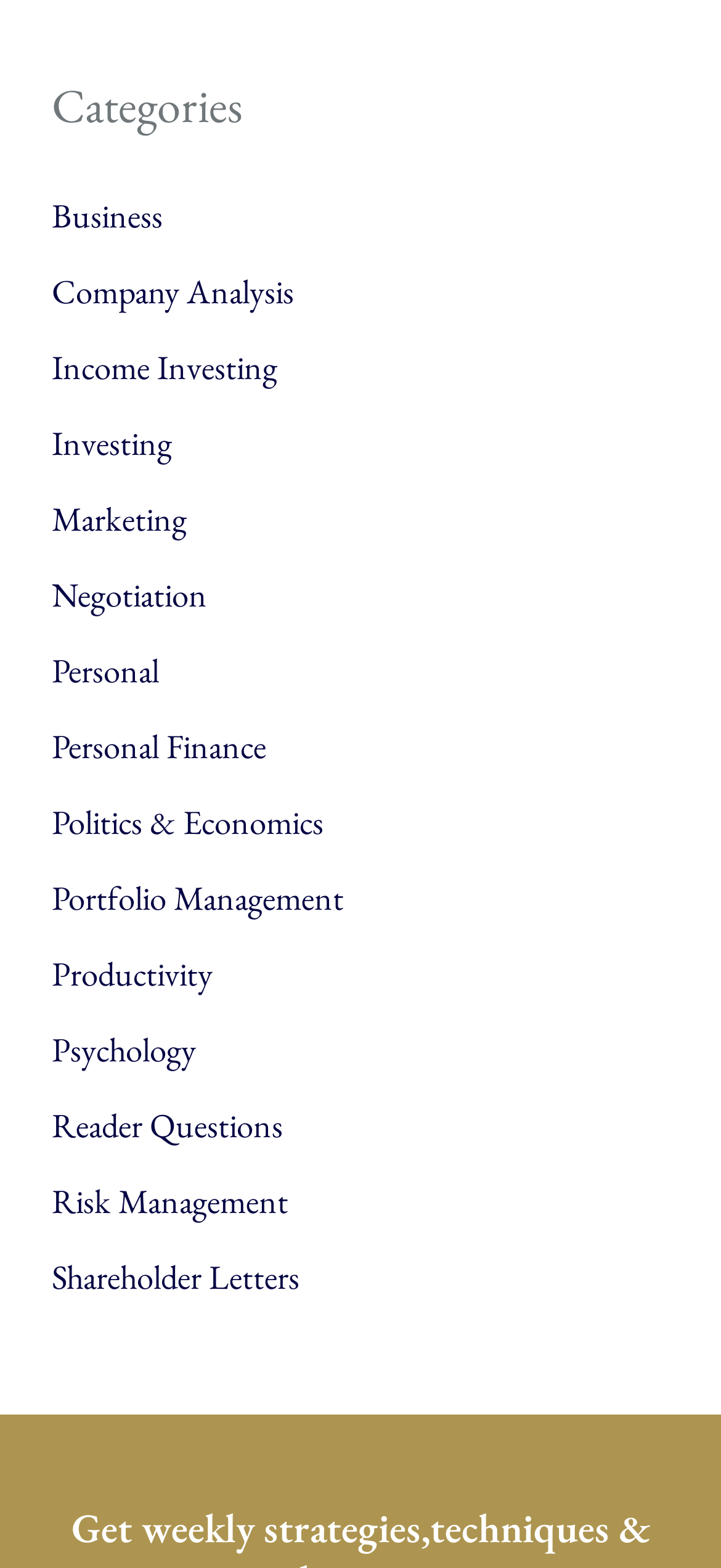Provide a brief response in the form of a single word or phrase:
How many categories are listed?

17